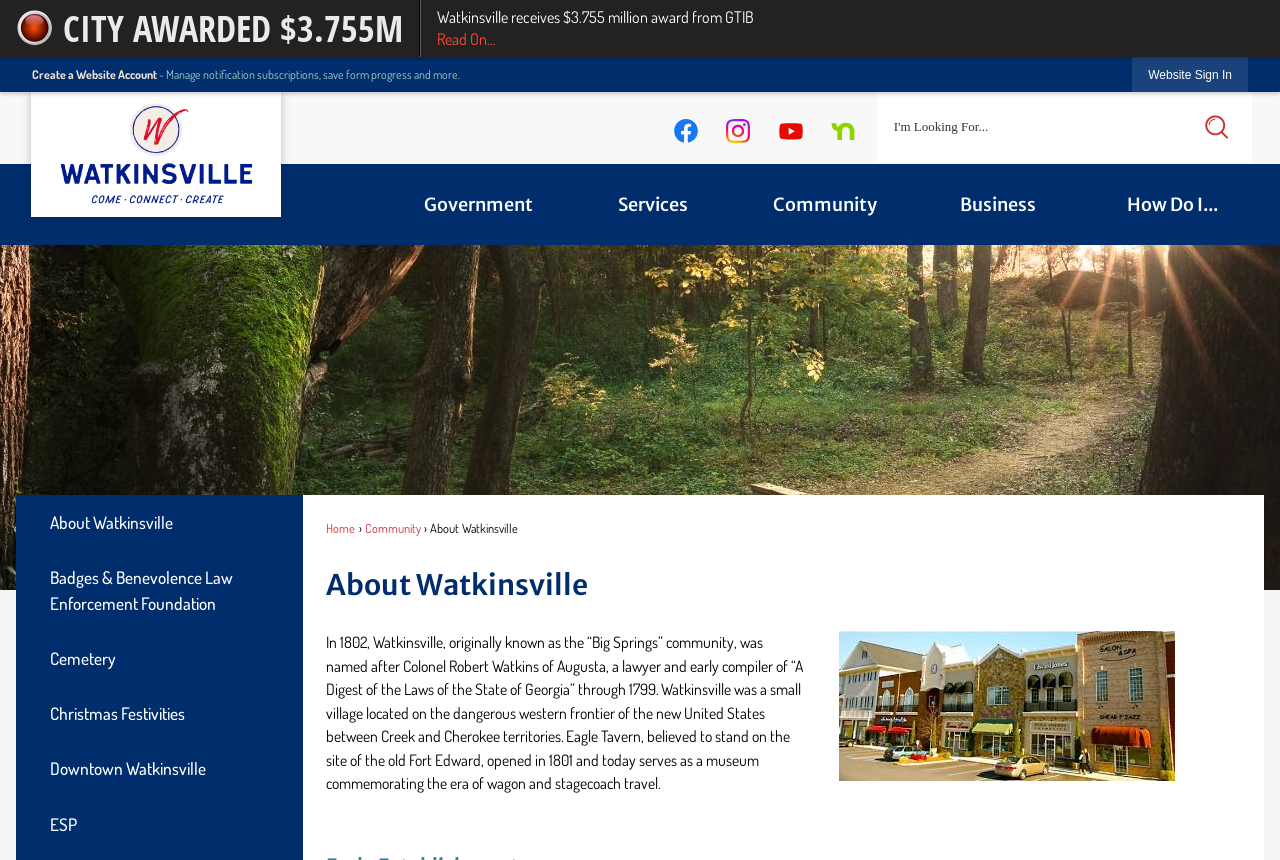What is the name of the city described on this webpage?
By examining the image, provide a one-word or phrase answer.

Watkinsville